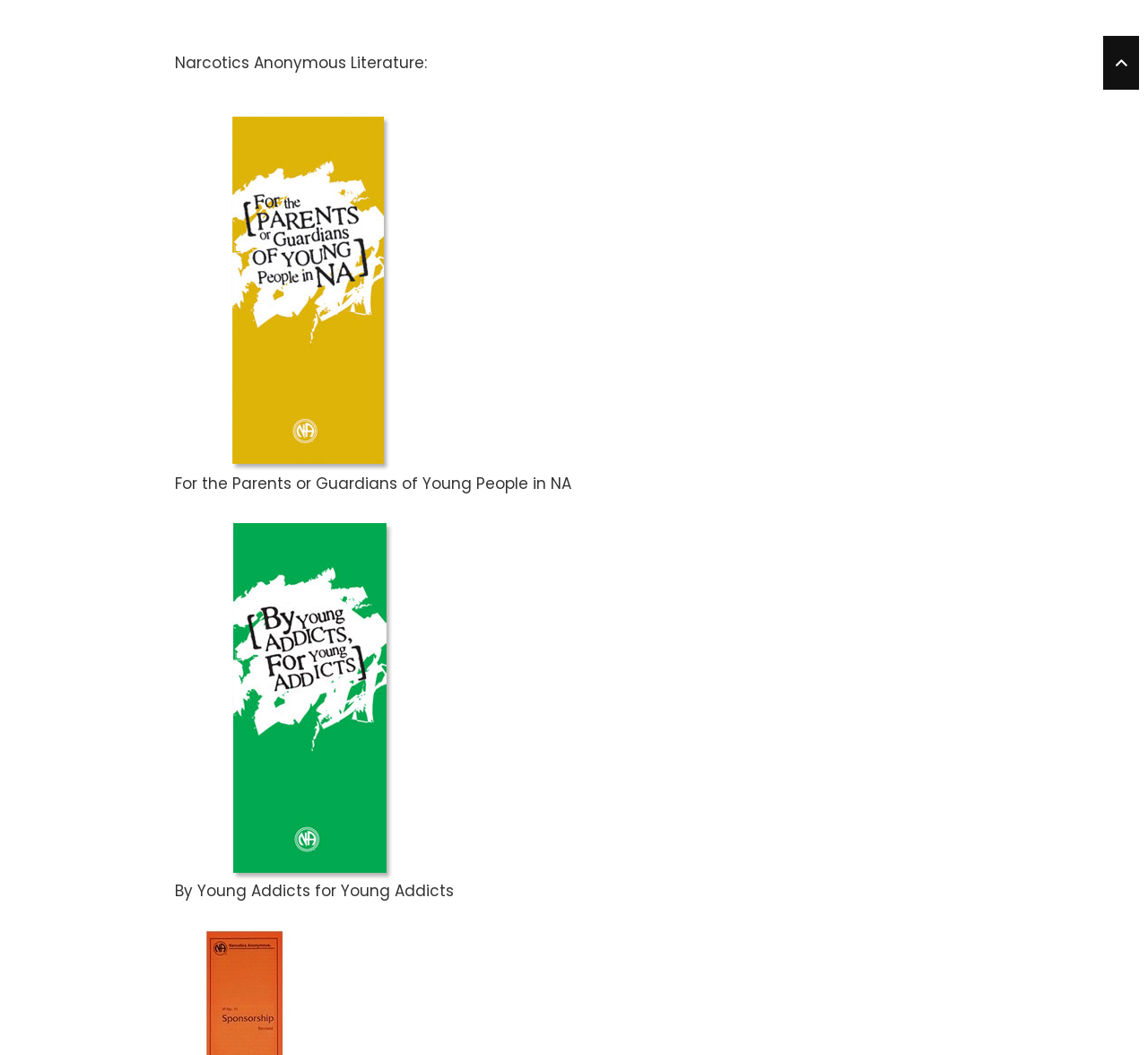Give a one-word or short phrase answer to this question: 
How many links are in the second figure?

2